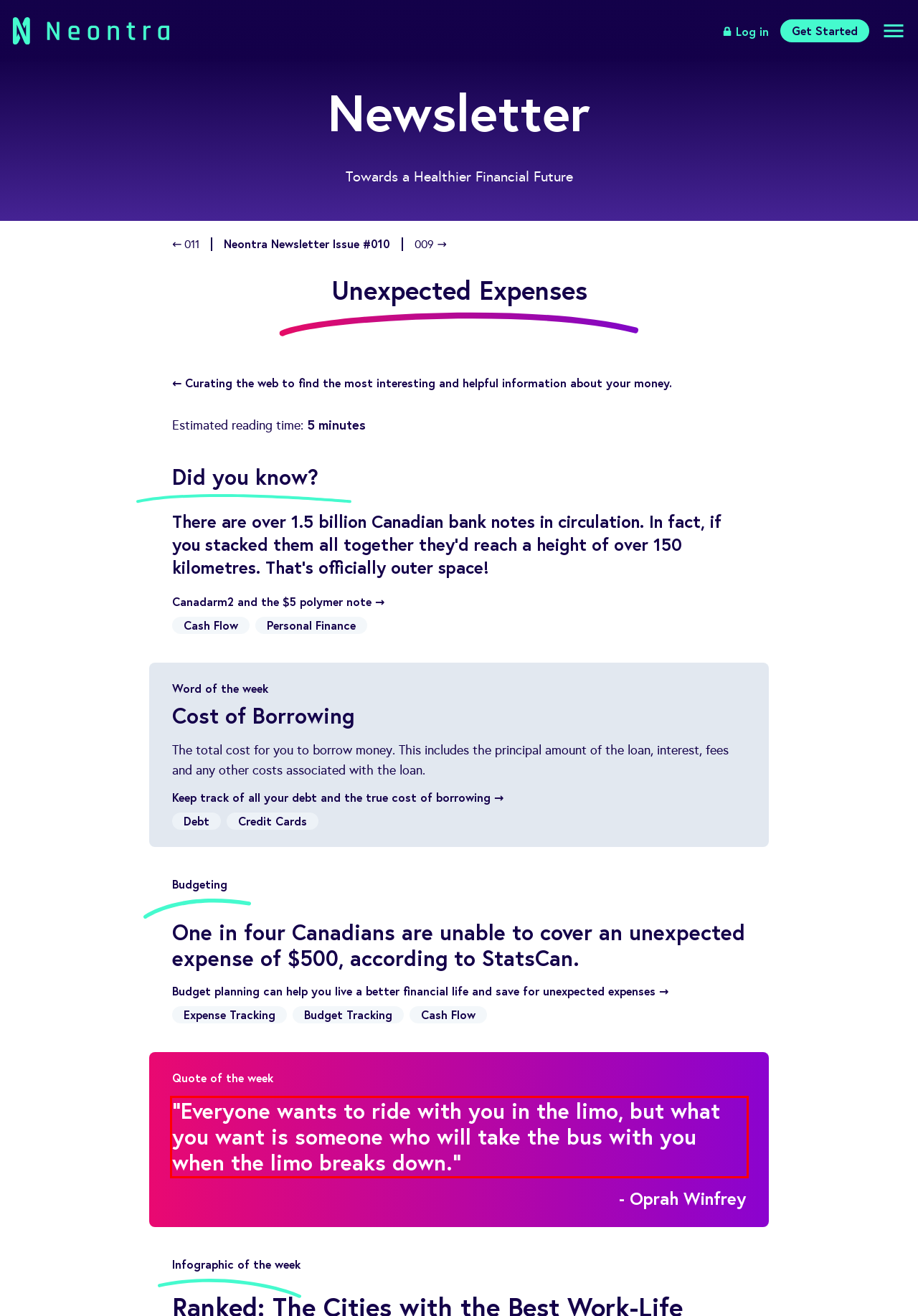Identify the red bounding box in the webpage screenshot and perform OCR to generate the text content enclosed.

"Everyone wants to ride with you in the limo, but what you want is someone who will take the bus with you when the limo breaks down."